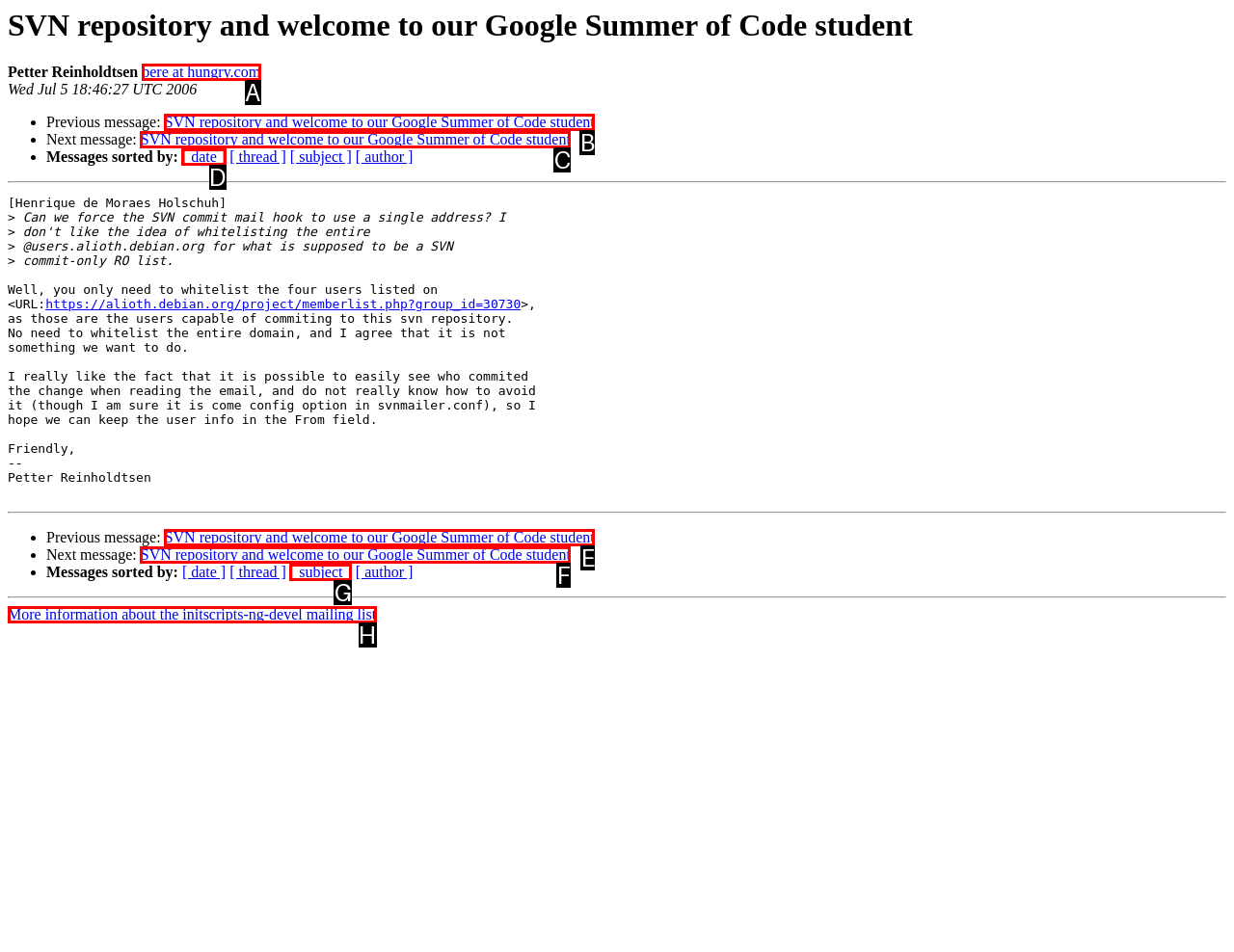Select the letter of the HTML element that best fits the description: pere at hungry.com
Answer with the corresponding letter from the provided choices.

A